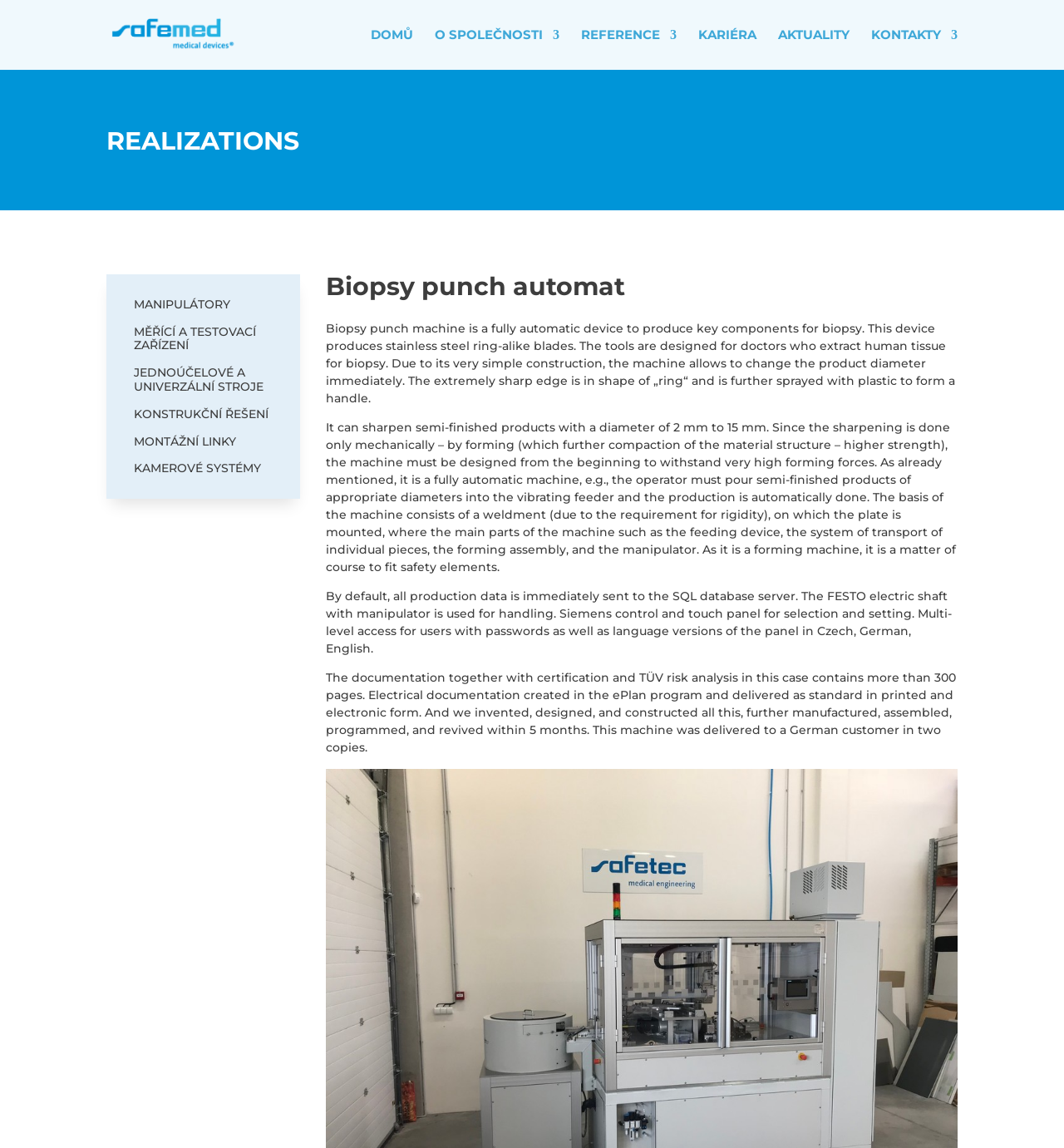Create a detailed summary of the webpage's content and design.

The webpage is about Safemed, a company that specializes in medical devices, specifically the Biopsy punch automat. At the top left corner, there is a Safemed logo, which is an image with a link to the company's homepage. 

Below the logo, there is a navigation menu with links to different sections of the website, including "DOMŮ", "O SPOLEČNOSTI 3", "REFERENCE 3", "KARIÉRA", "AKTUALITY", and "KONTAKTY". 

On the left side of the page, there is a search bar that spans almost the entire height of the page. Below the search bar, there are two headings: "REALIZATIONS" and "Biopsy punch automat". 

Under the "Biopsy punch automat" heading, there is a detailed description of the device, which is a fully automatic machine that produces key components for biopsy. The text explains the machine's features, such as its ability to sharpen semi-finished products with a diameter of 2 mm to 15 mm, and its safety elements. 

The text also describes the machine's design and construction, including its weldment base, plate, and feeding device. Additionally, it mentions the machine's control system, which uses a Siemens control and touch panel, and its ability to send production data to an SQL database server. 

There are several links to related topics on the right side of the page, including "MANIPULÁTORY", "MĚŘÍCÍ A TESTOVACÍ ZAŘÍZENÍ", "JEDNOÚČELOVÉ A UNIVERZÁLNÍ STROJE", "KONSTRUKČNÍ ŘEŠENÍ", "MONTÁŽNÍ LINKY", and "KAMEROVÉ SYSTÉMY".